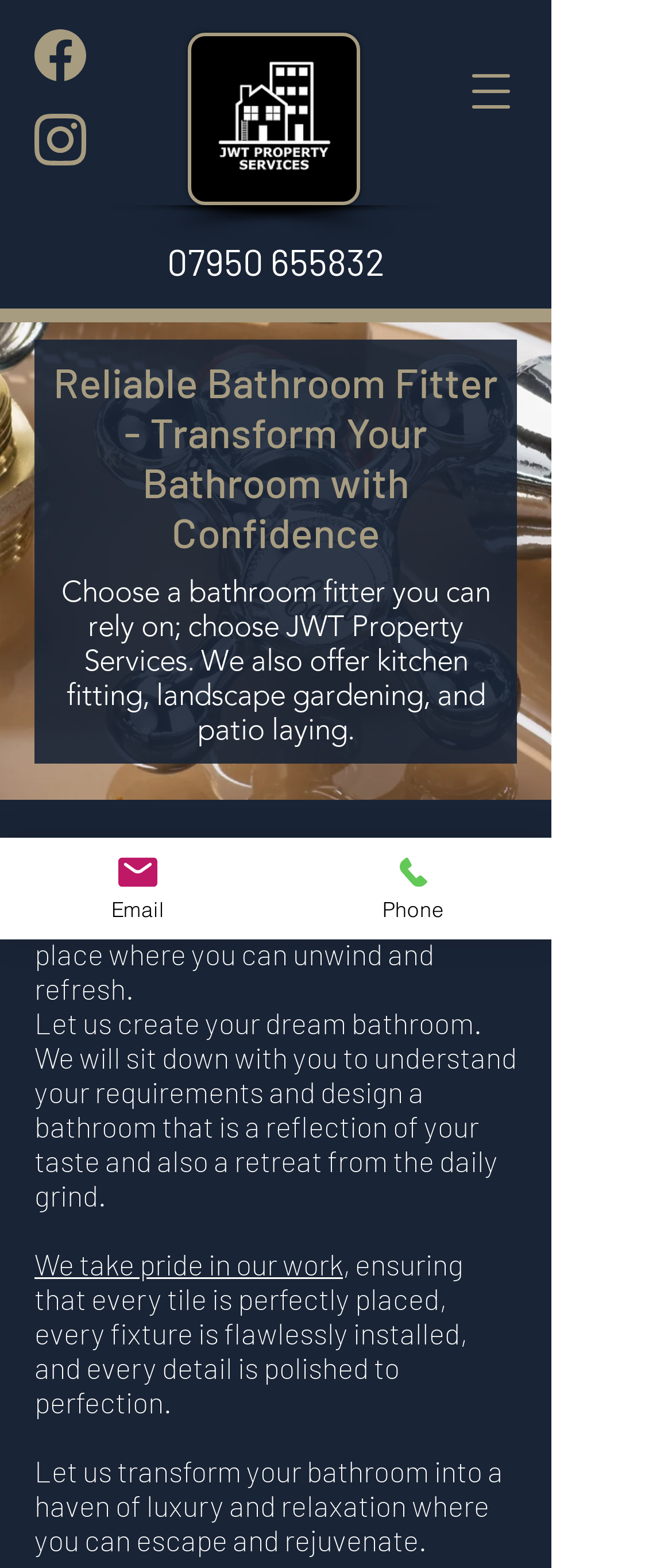What is the phone number of JWT Property Services?
Look at the screenshot and provide an in-depth answer.

I found the phone number by looking at the top section of the webpage, where the company's contact information is displayed. The phone number is written in a prominent font and is easily readable.